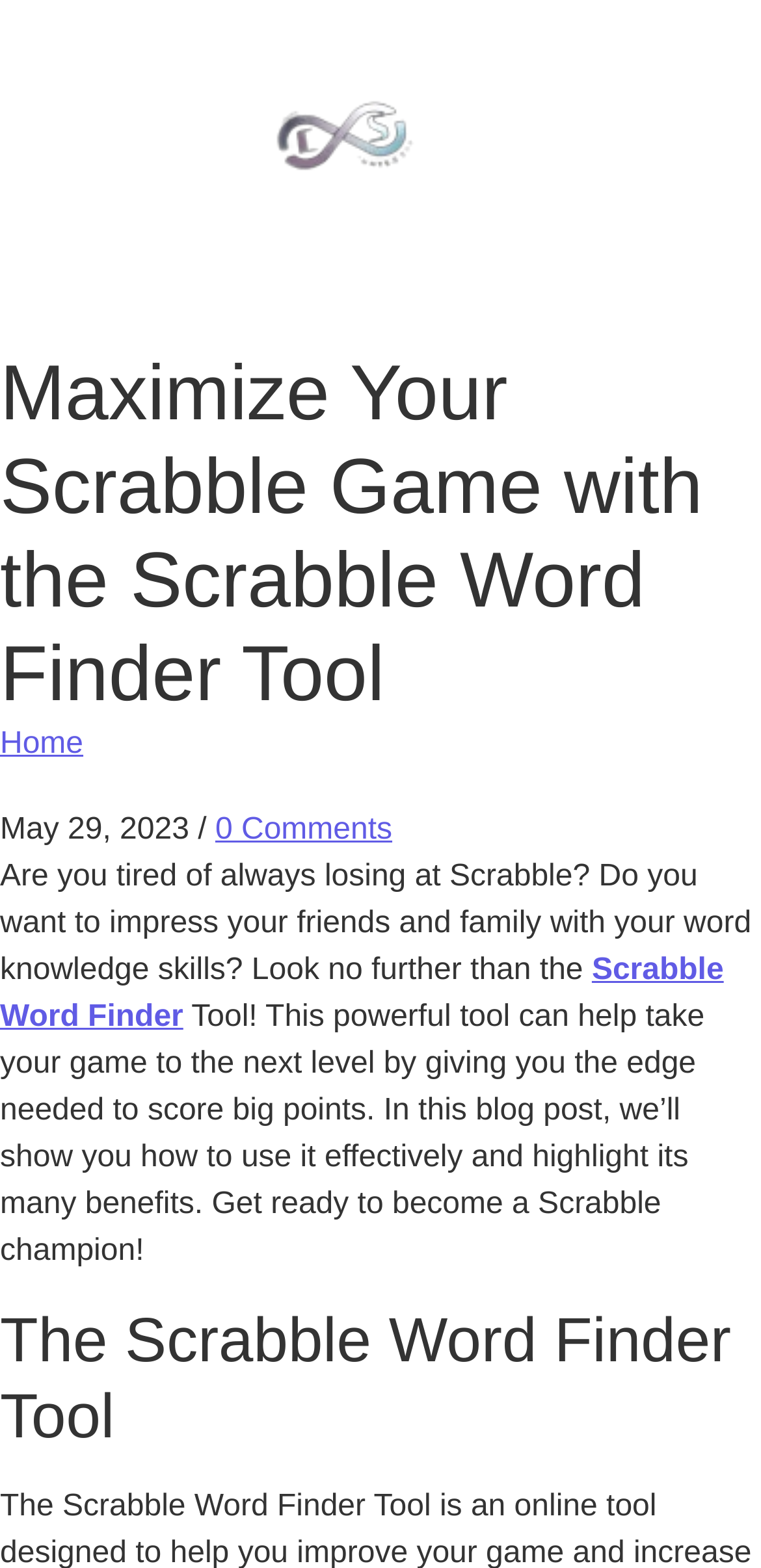Extract the heading text from the webpage.

Maximize Your Scrabble Game with the Scrabble Word Finder Tool